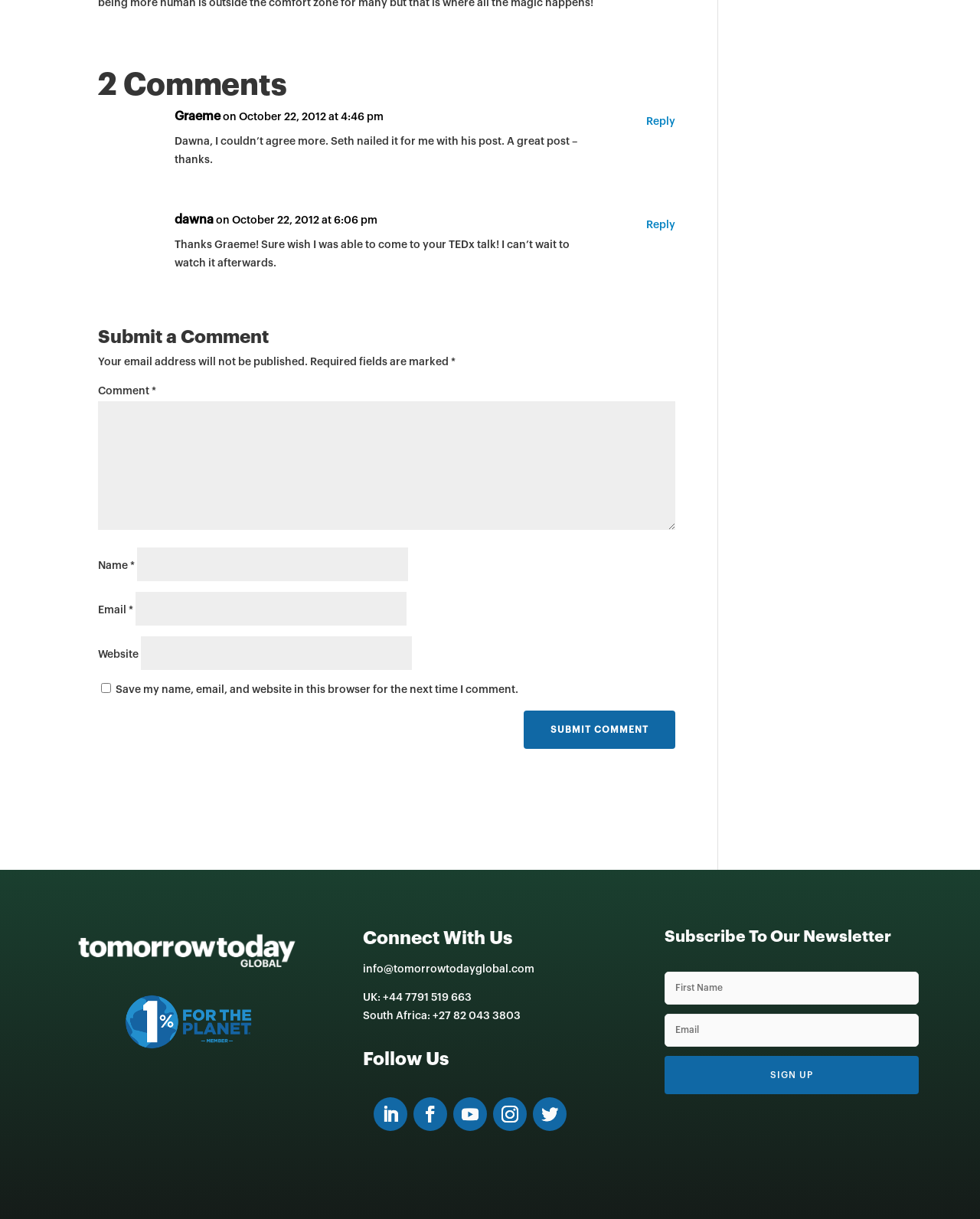How many social media links are there at the bottom of the page?
Using the visual information from the image, give a one-word or short-phrase answer.

5